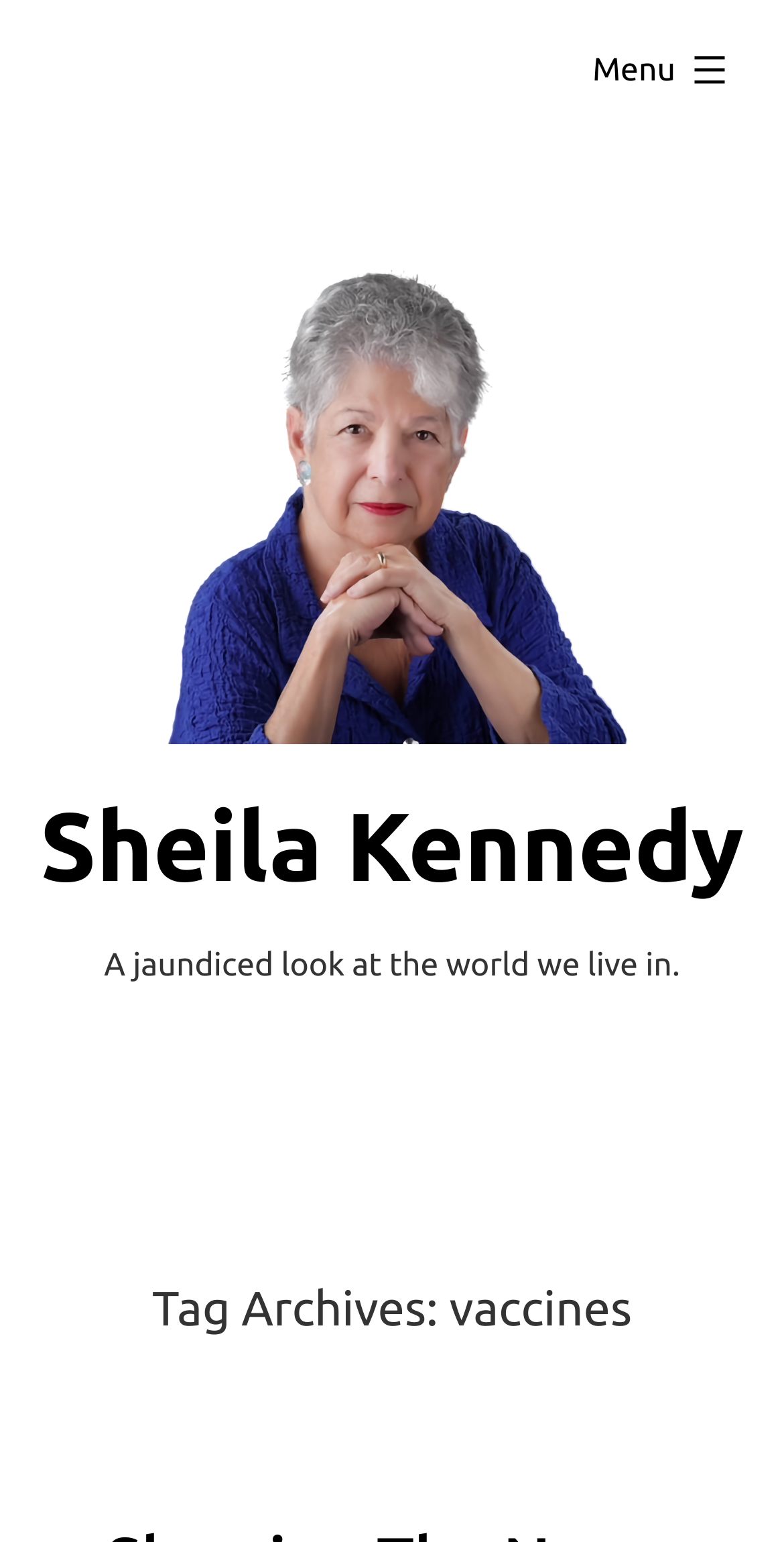With reference to the image, please provide a detailed answer to the following question: What is the tag archive about?

The tag archive is indicated by the heading 'Tag Archives: vaccines' which is located below the menu button. This suggests that the webpage is archived under the tag 'vaccines'.